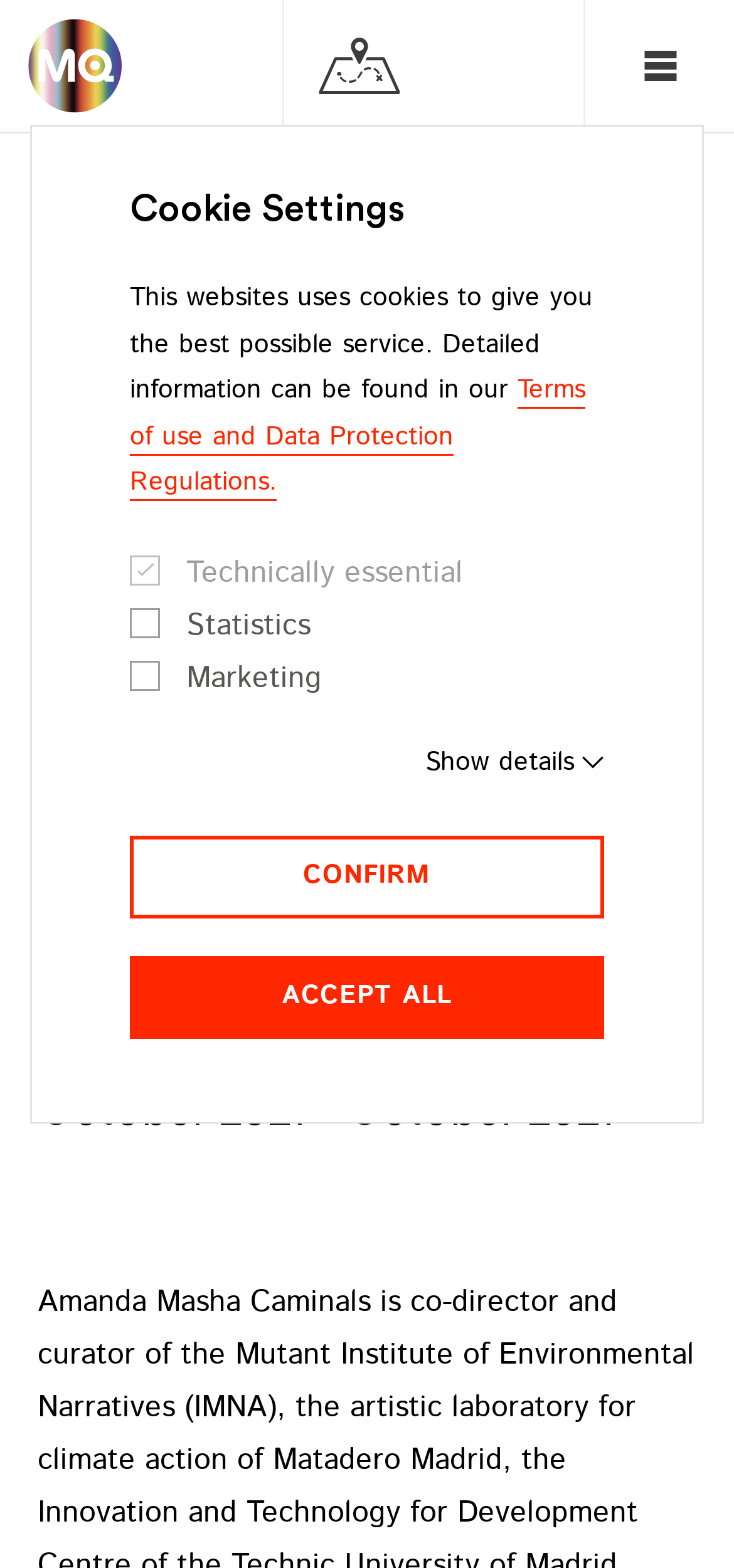Pinpoint the bounding box coordinates for the area that should be clicked to perform the following instruction: "Open the navigation menu".

[0.795, 0.0, 1.0, 0.084]